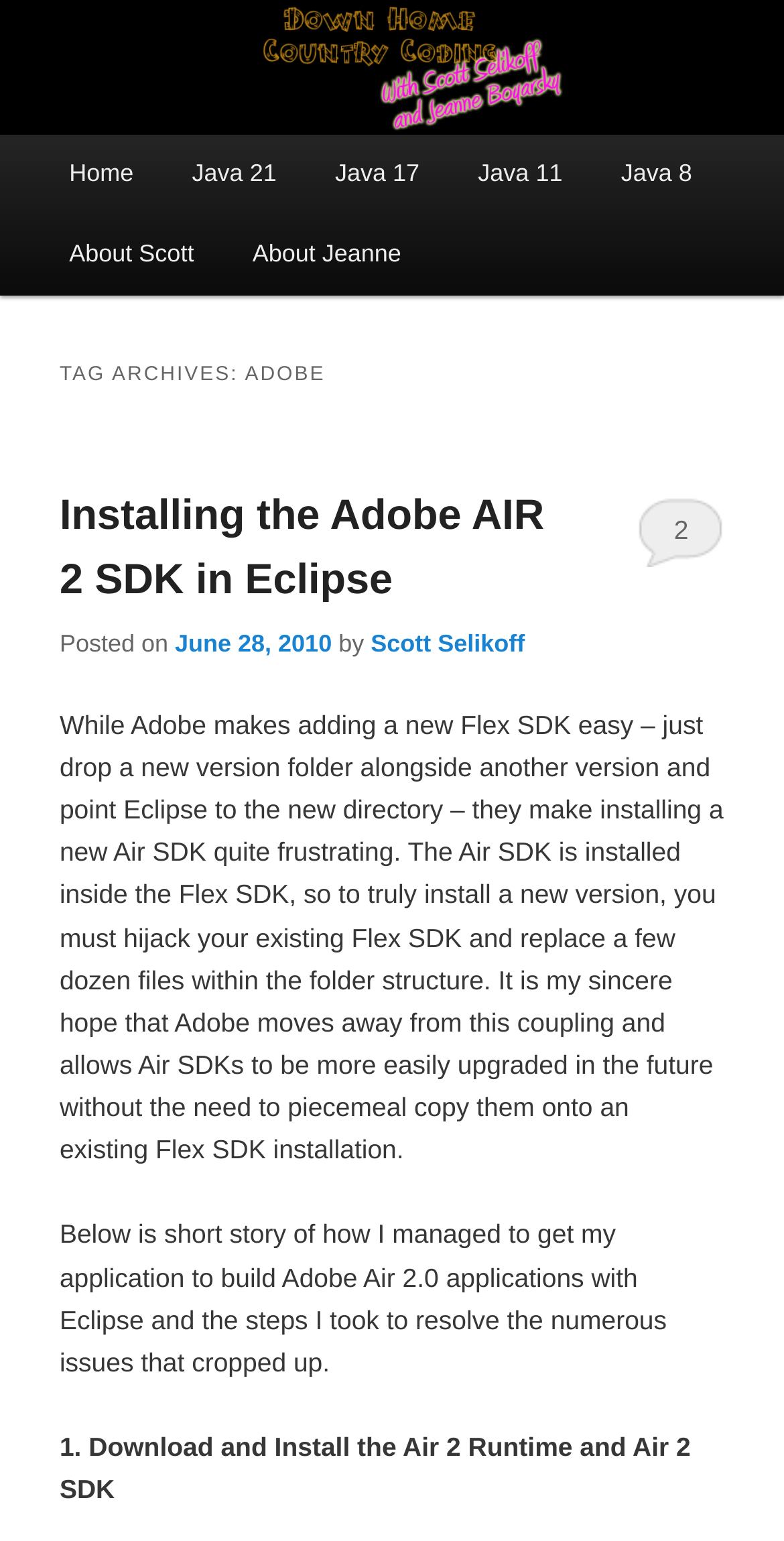Respond to the following question with a brief word or phrase:
Who is the author of the blog post?

Scott Selikoff